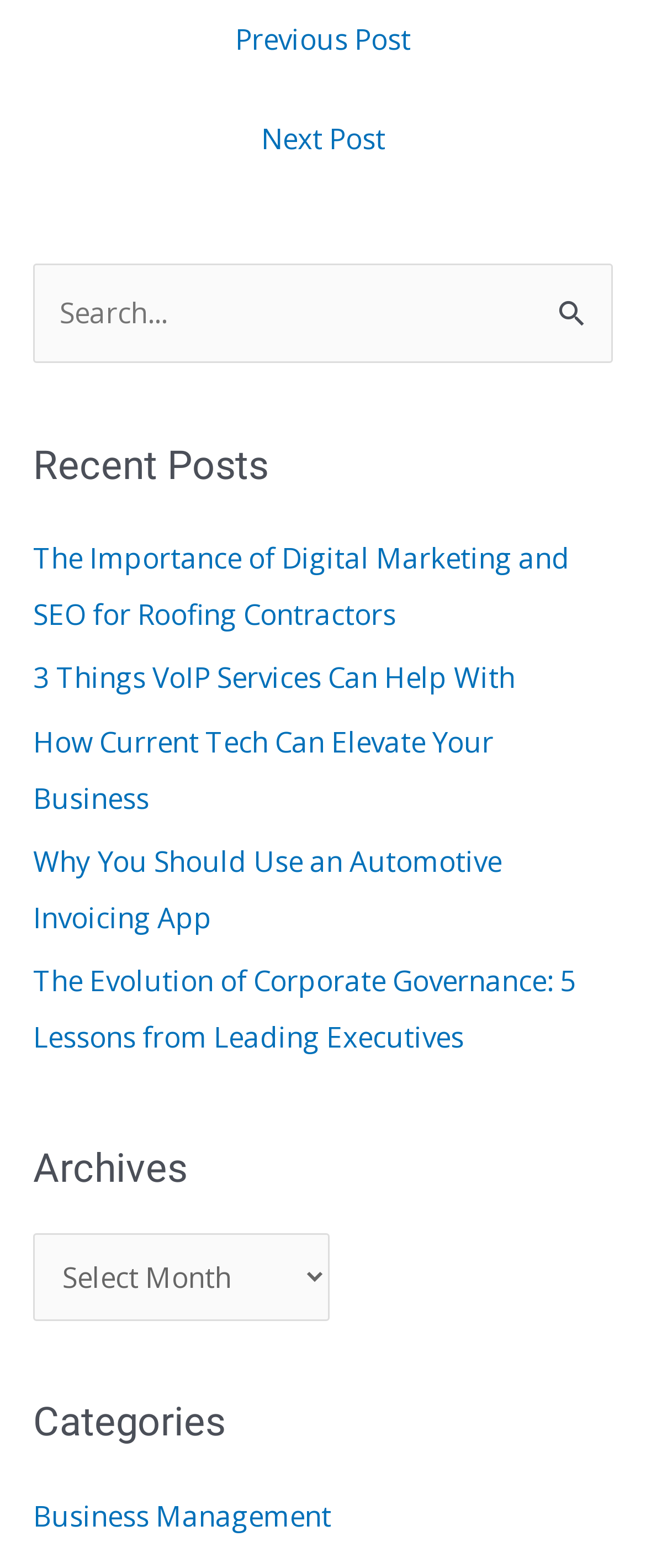Identify the bounding box coordinates for the UI element described as: "← Previous Post".

[0.074, 0.006, 0.926, 0.048]